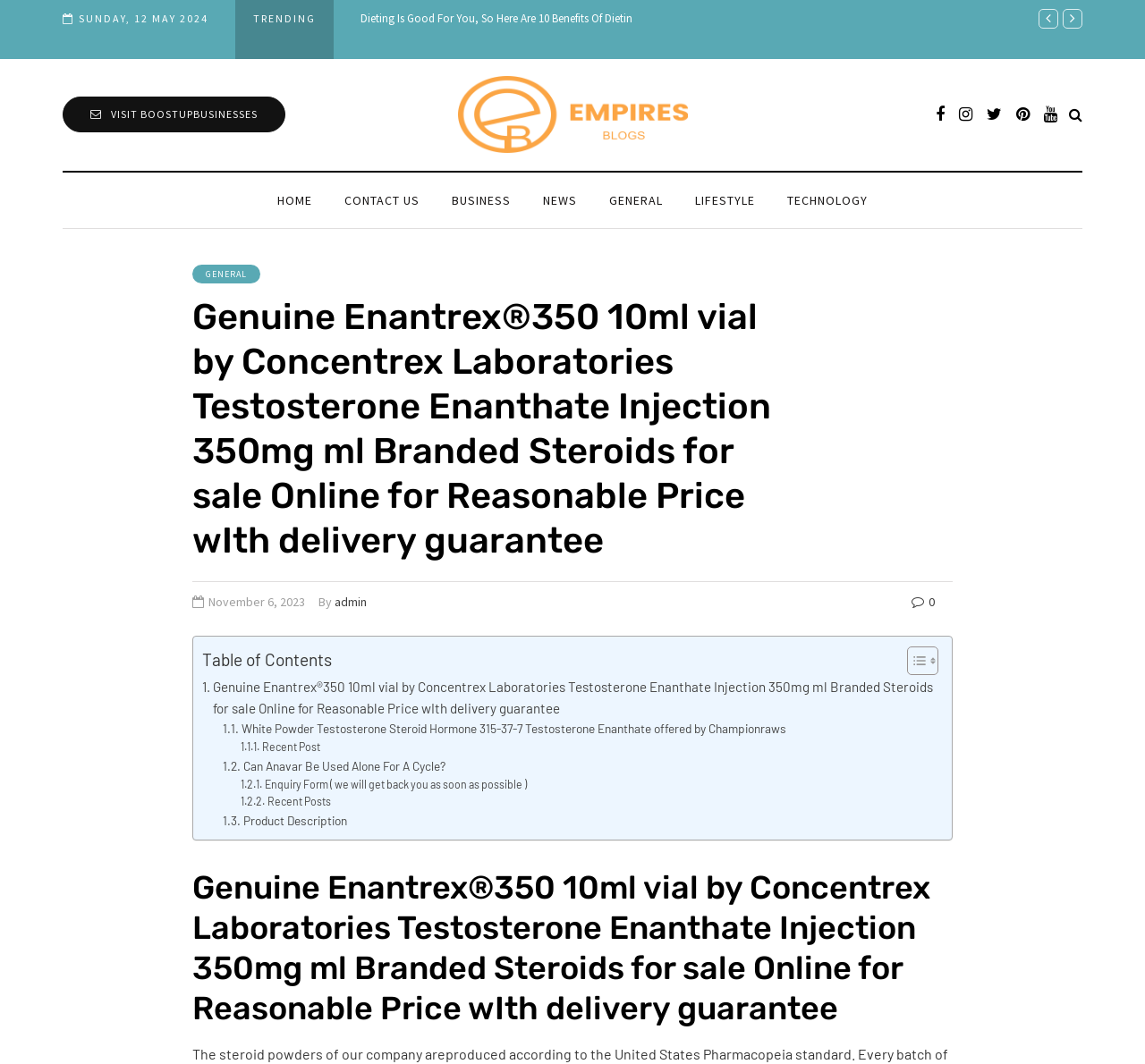Please identify the bounding box coordinates of the element's region that needs to be clicked to fulfill the following instruction: "Toggle the table of contents". The bounding box coordinates should consist of four float numbers between 0 and 1, i.e., [left, top, right, bottom].

[0.78, 0.606, 0.816, 0.635]